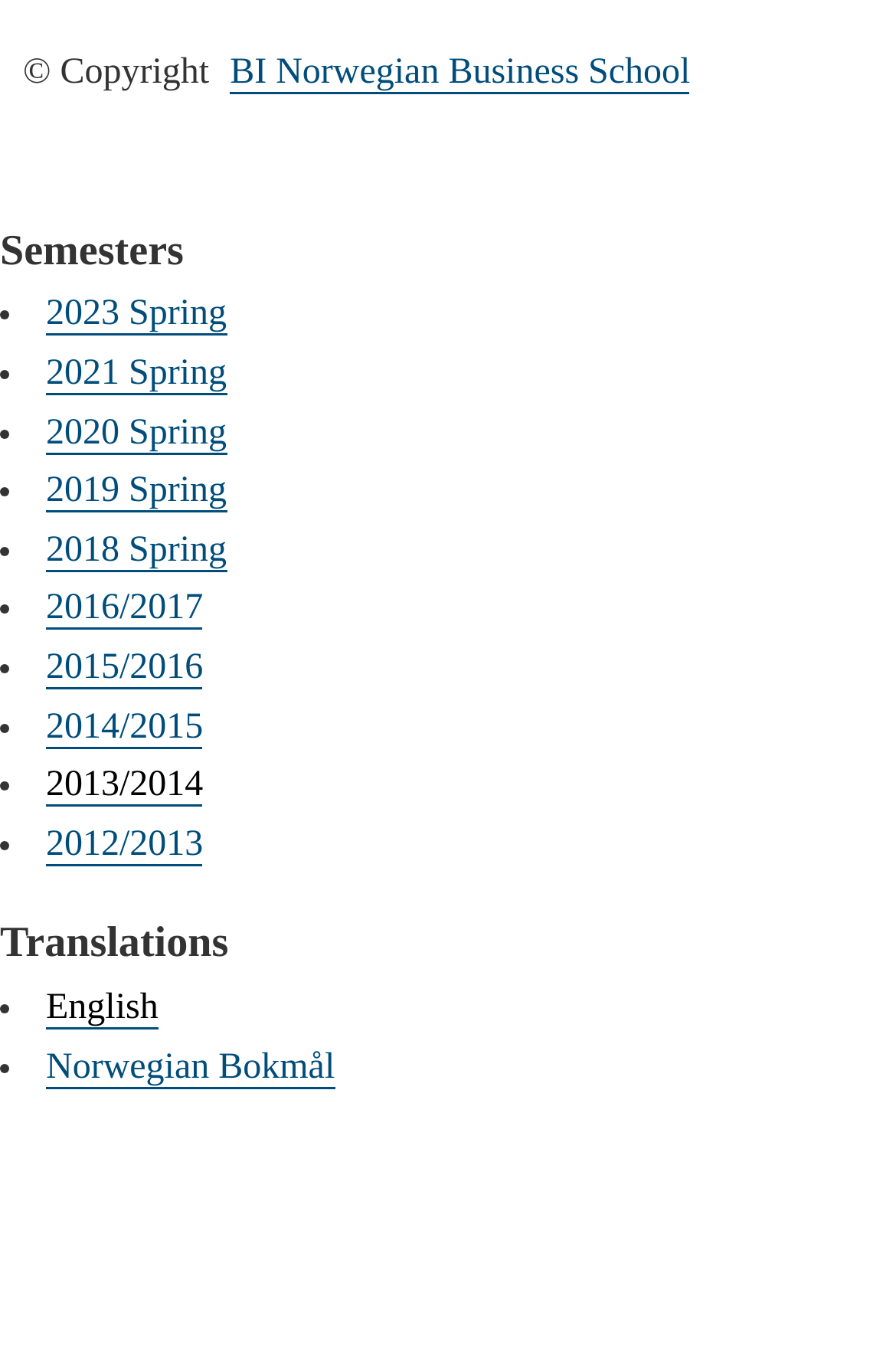Given the description "2021 Spring", determine the bounding box of the corresponding UI element.

[0.051, 0.259, 0.253, 0.29]